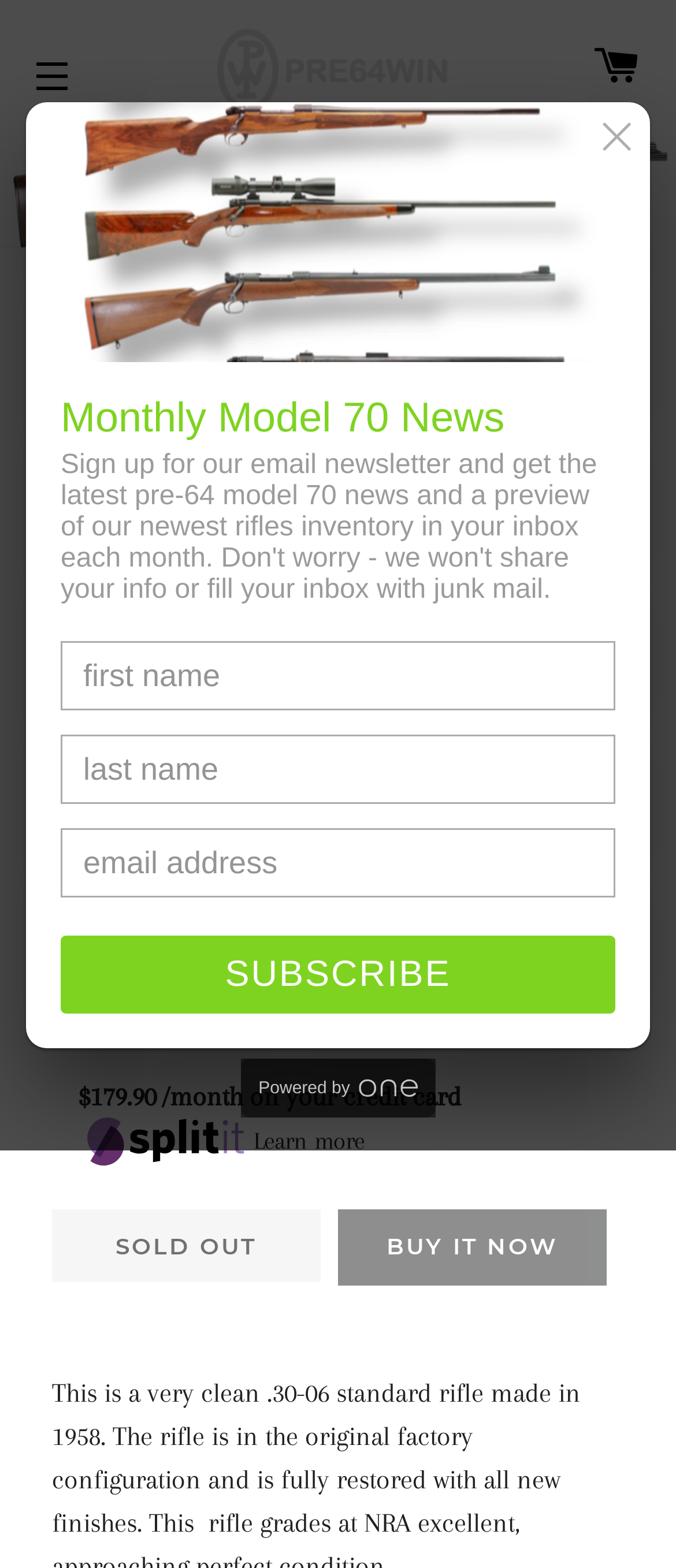What is the navigation menu used for?
Using the visual information, respond with a single word or phrase.

Site navigation